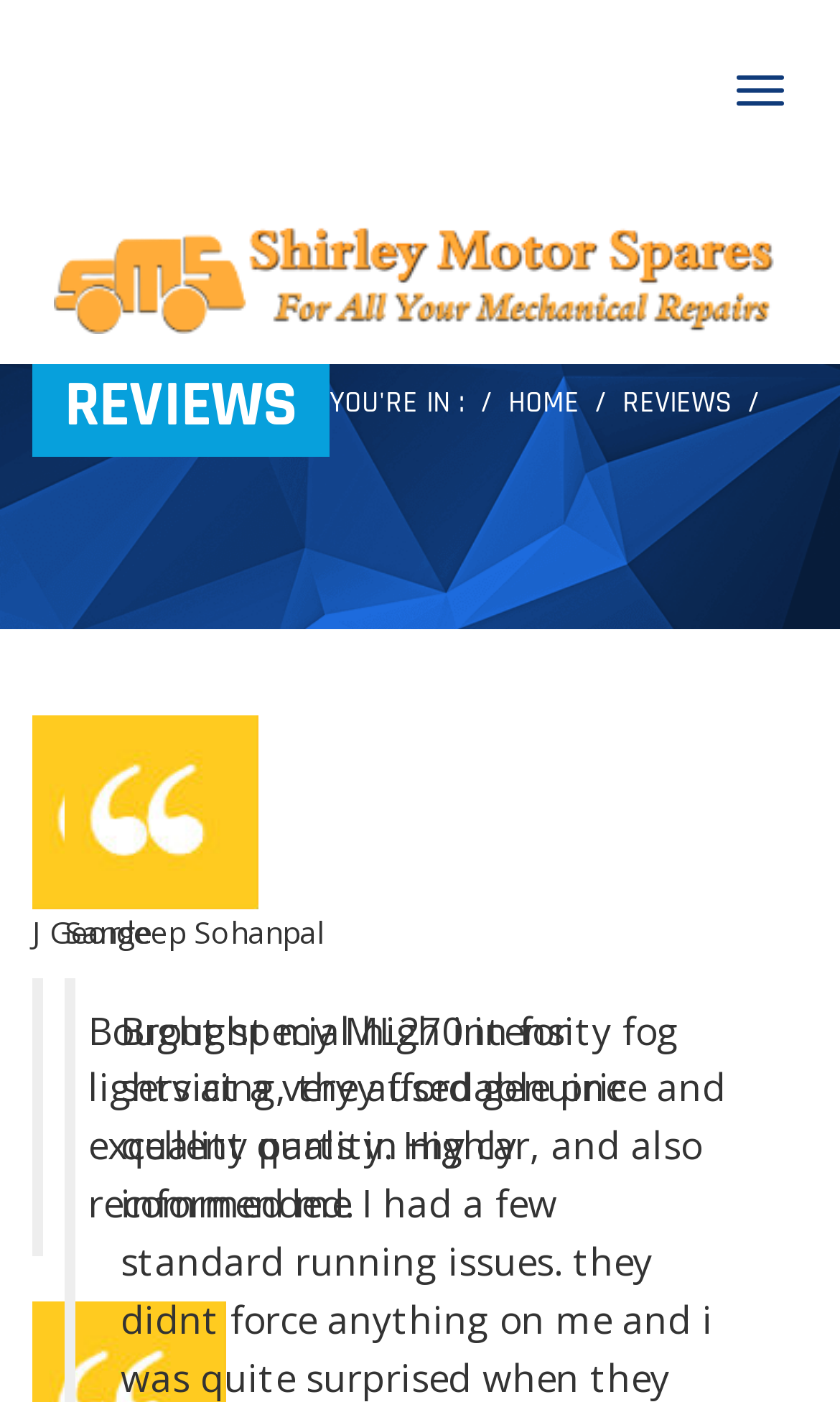What is the topic of the heading?
Using the image, respond with a single word or phrase.

REVIEWS